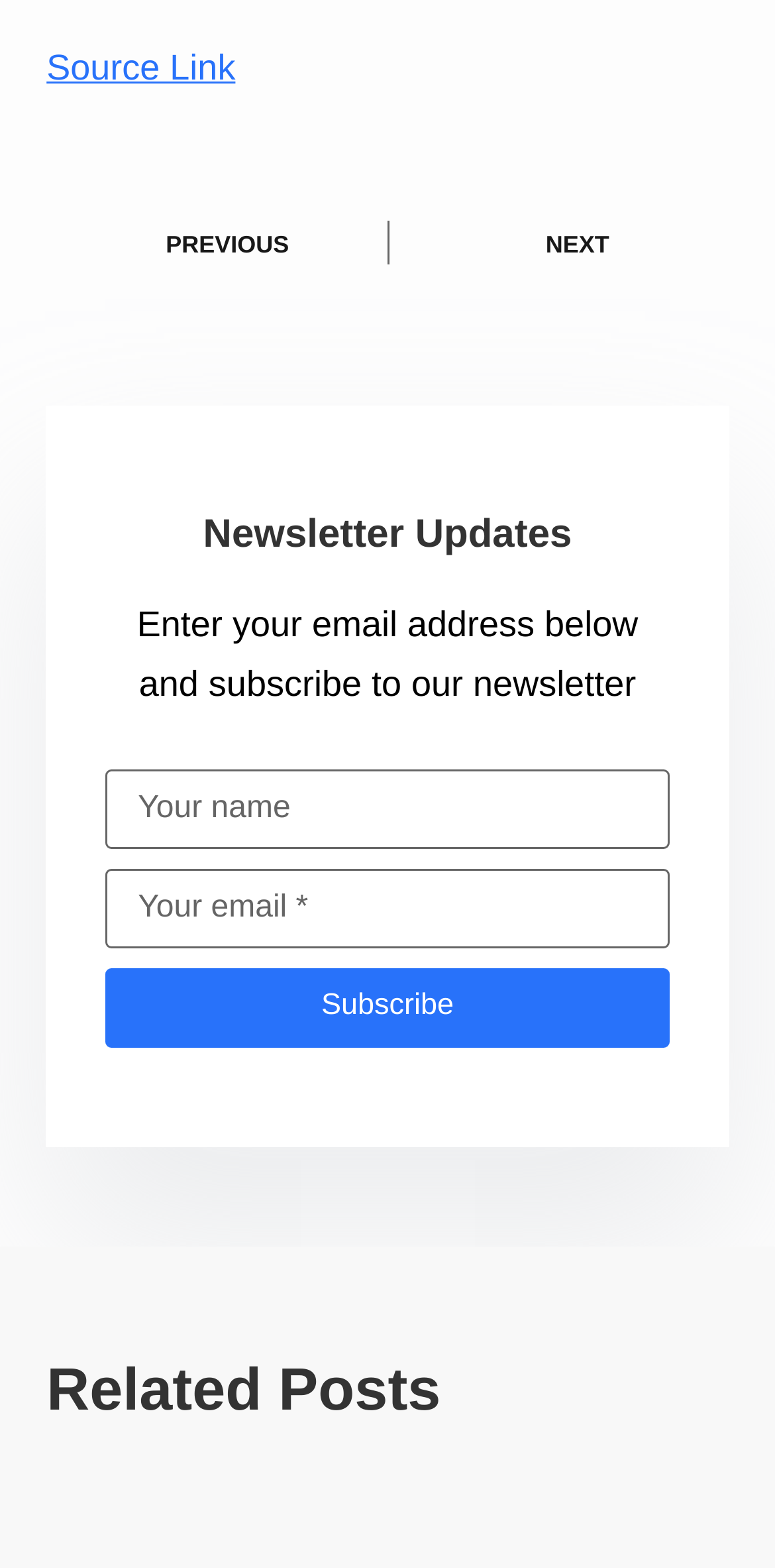Using the webpage screenshot and the element description Source Link, determine the bounding box coordinates. Specify the coordinates in the format (top-left x, top-left y, bottom-right x, bottom-right y) with values ranging from 0 to 1.

[0.06, 0.03, 0.304, 0.055]